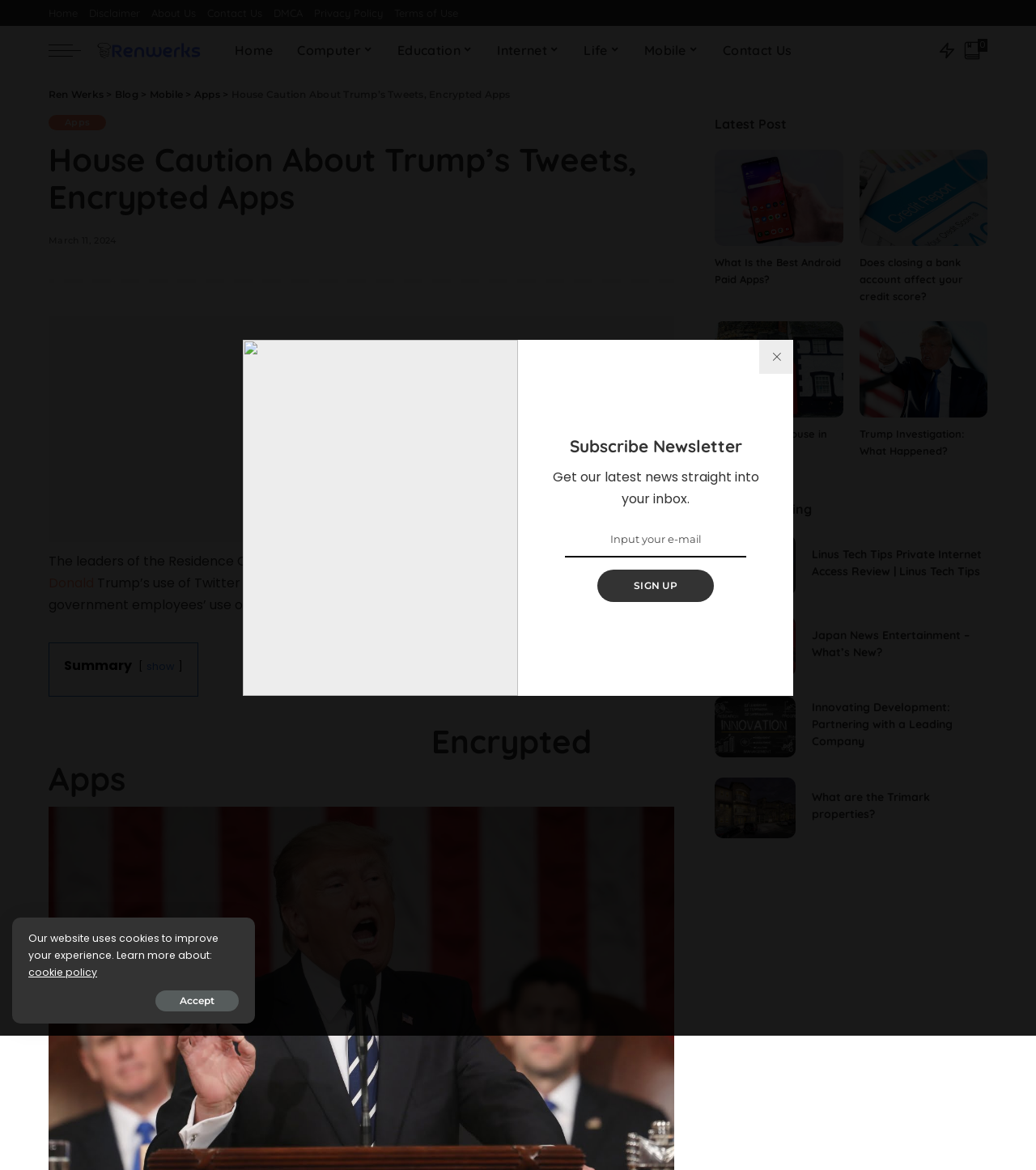What is the date of the article?
Analyze the screenshot and provide a detailed answer to the question.

I found the date of the article in the Abbr element, which is '2024-03-11T00:05:58+00:00', and converted it to a readable format, which is March 11, 2024.